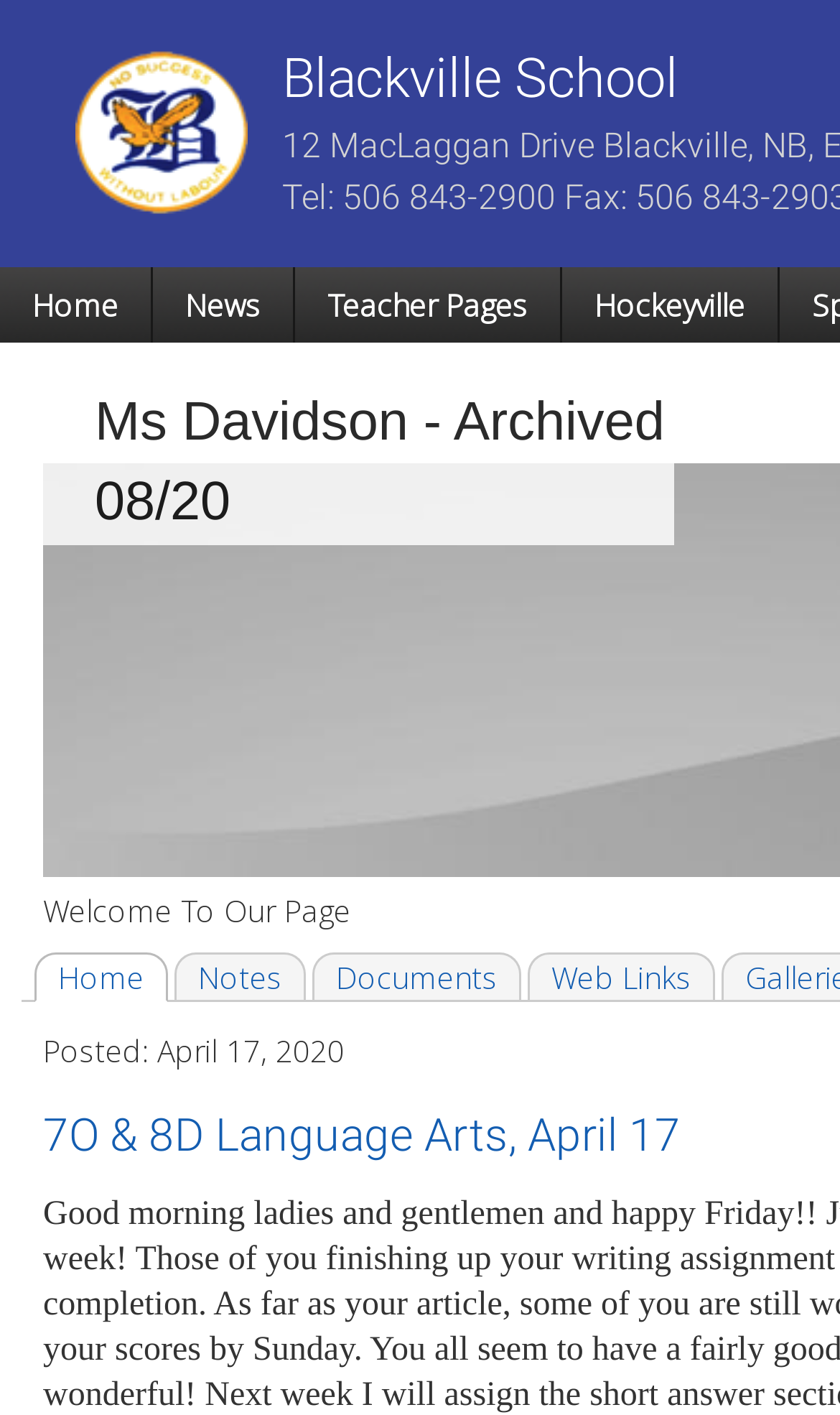What is the date of the latest post?
Using the image as a reference, answer with just one word or a short phrase.

April 17, 2020